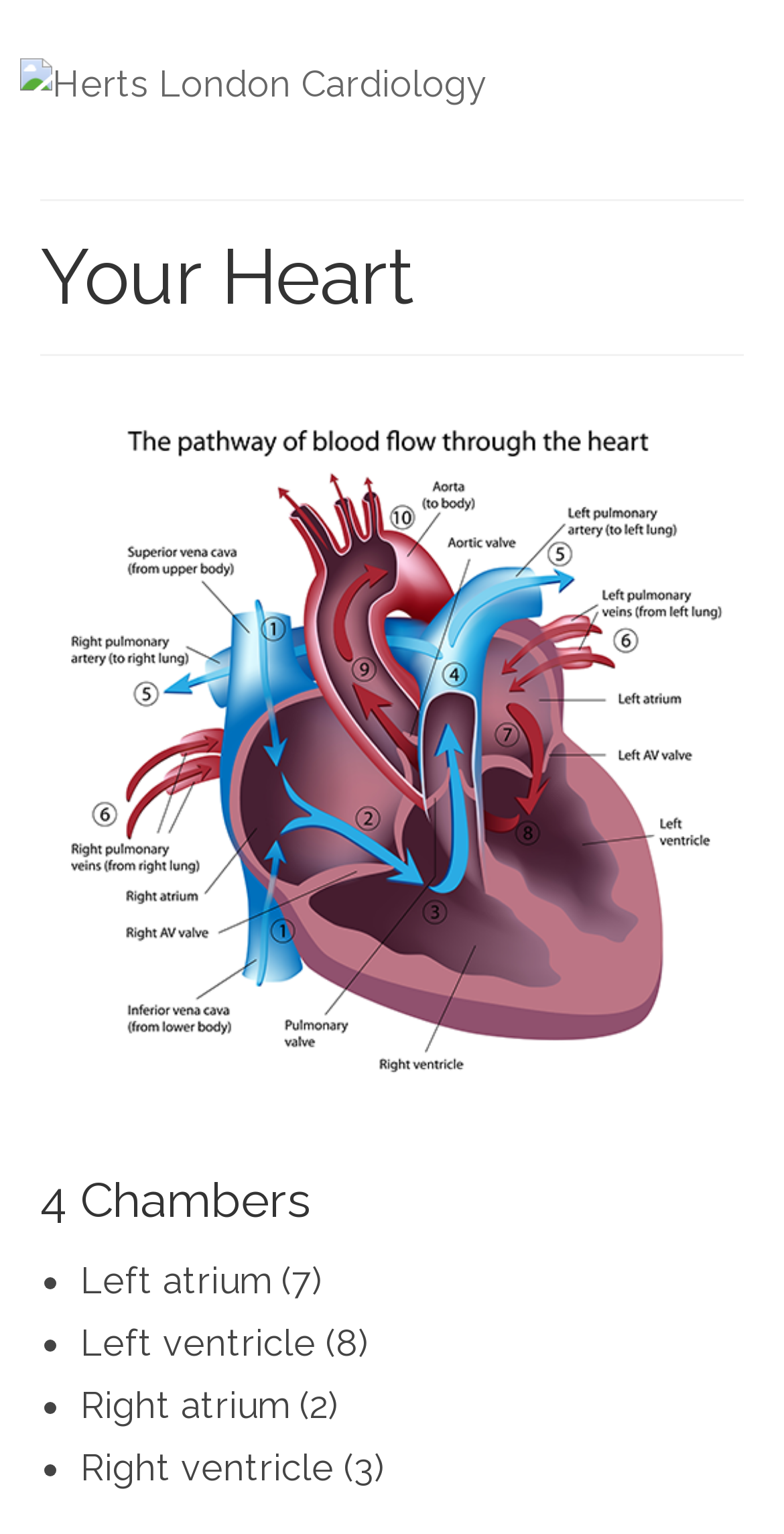Use a single word or phrase to answer the question: 
What is the second chamber of the heart listed?

Left ventricle